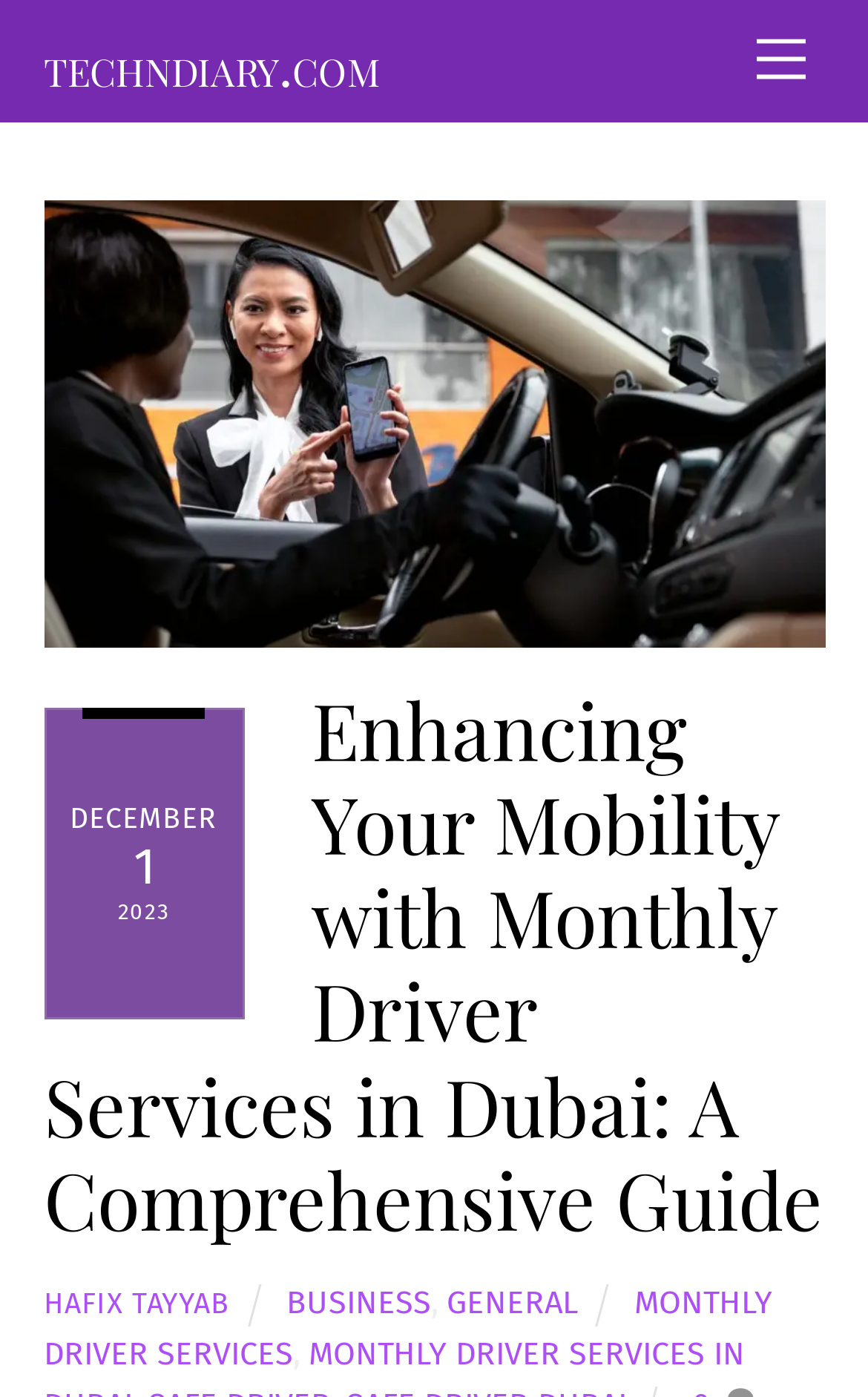Determine the bounding box coordinates for the UI element described. Format the coordinates as (top-left x, top-left y, bottom-right x, bottom-right y) and ensure all values are between 0 and 1. Element description: Business

[0.33, 0.919, 0.497, 0.946]